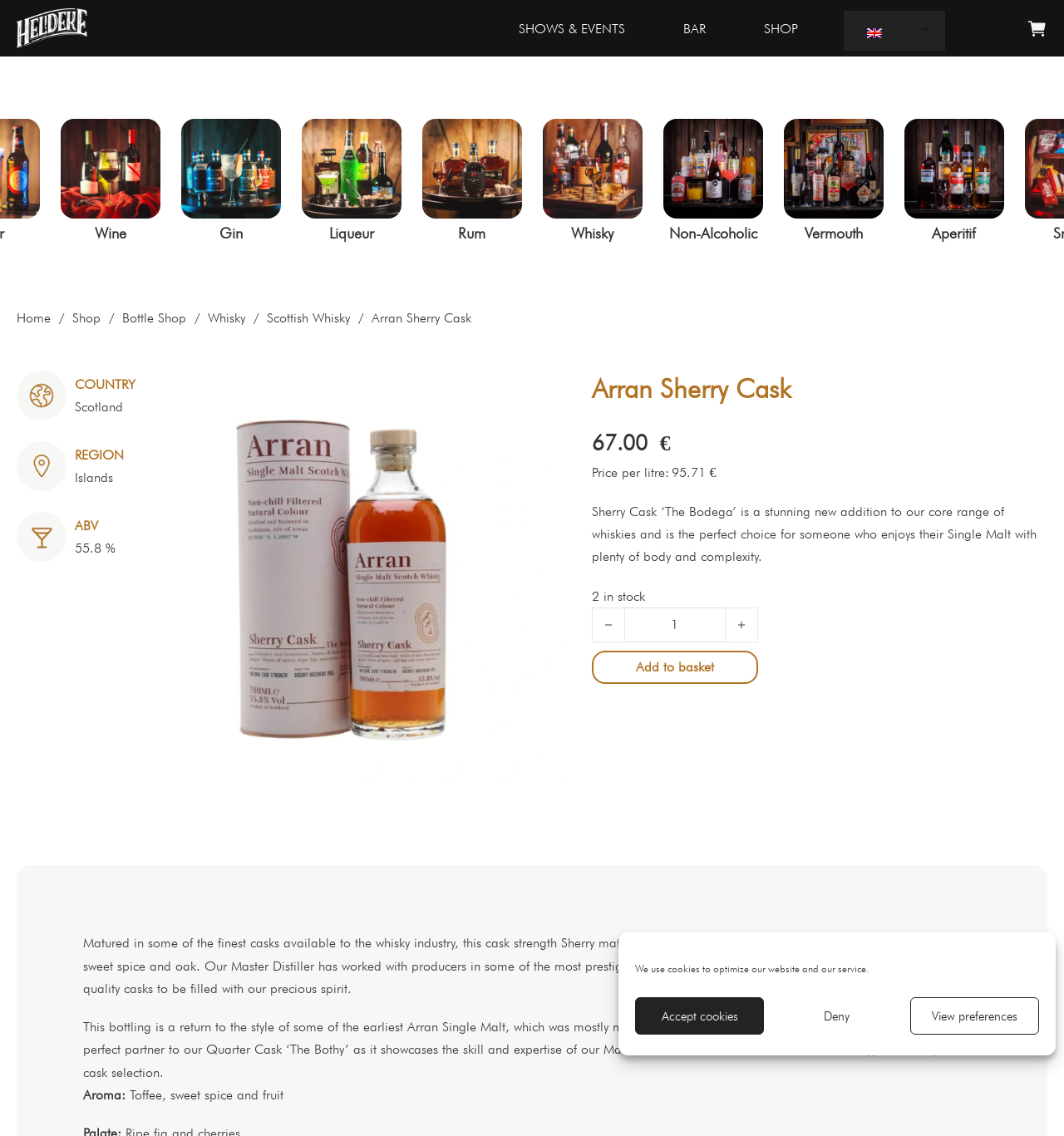Answer the question below with a single word or a brief phrase: 
What is the region of origin for Arran Sherry Cask?

Islands